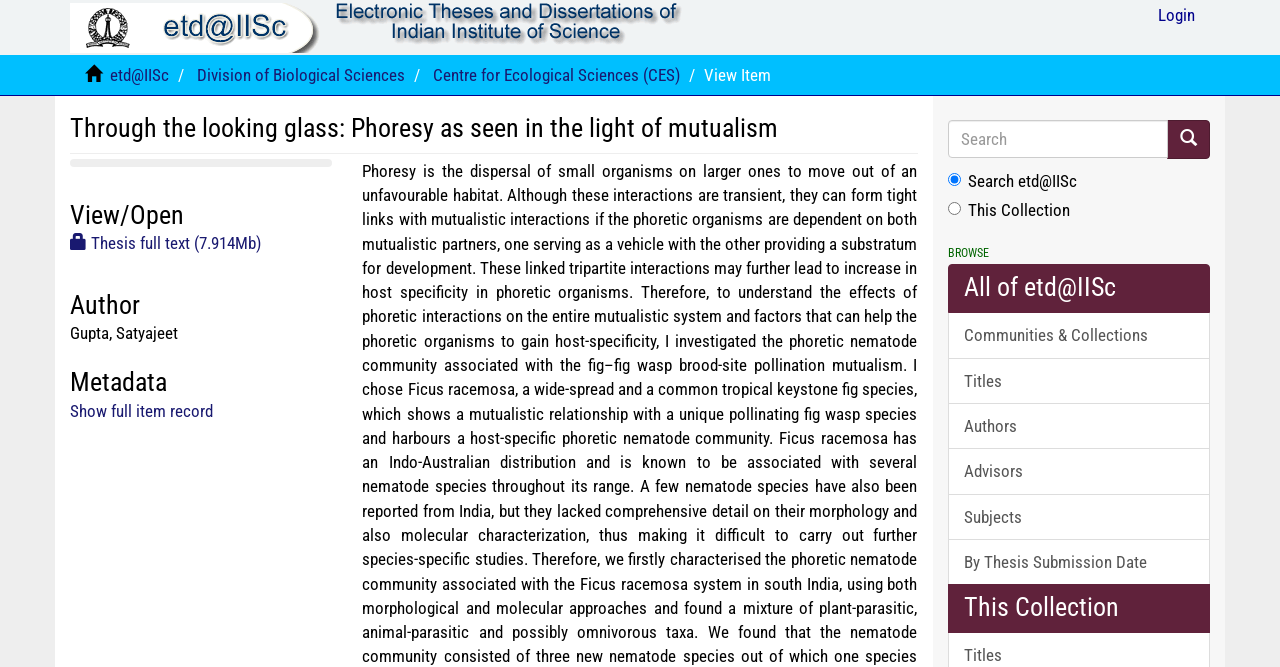Carefully examine the image and provide an in-depth answer to the question: What is the name of the division?

I found the name of the division by looking at the links at the top of the page and found the link 'Division of Biological Sciences'.